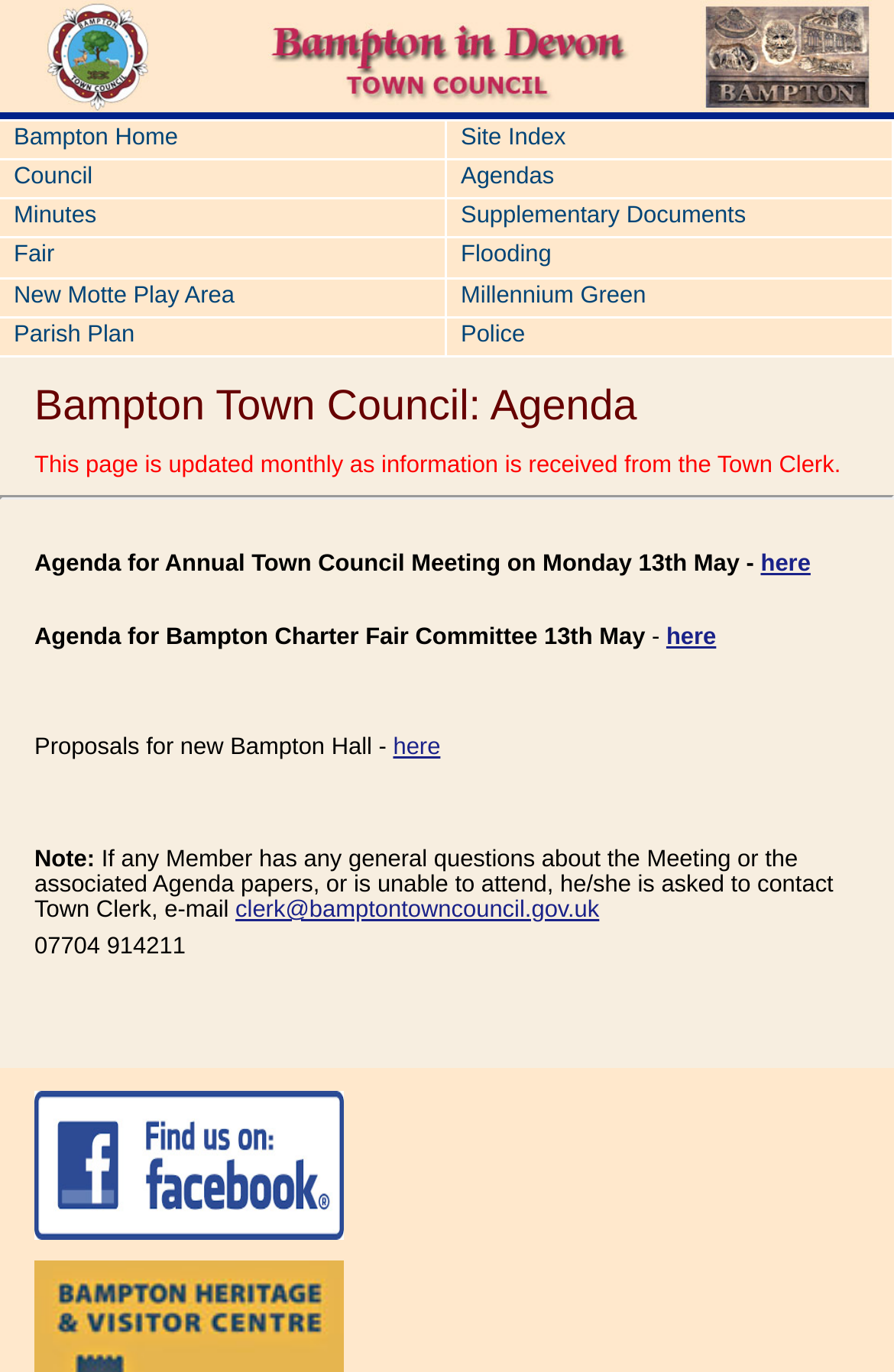Please indicate the bounding box coordinates for the clickable area to complete the following task: "View Agendas". The coordinates should be specified as four float numbers between 0 and 1, i.e., [left, top, right, bottom].

[0.5, 0.117, 1.0, 0.144]